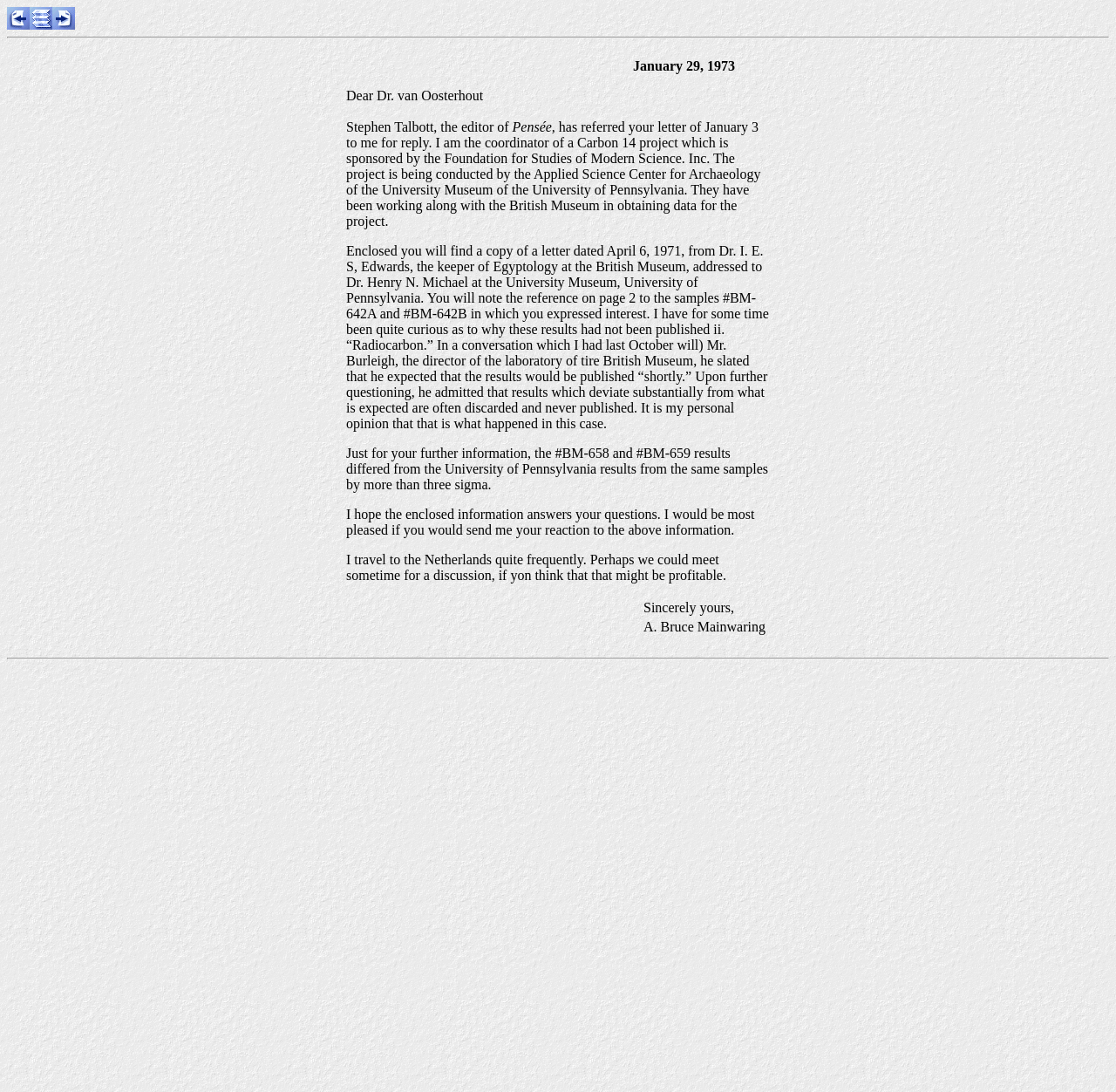What is the purpose of the Carbon 14 project?
Look at the screenshot and respond with one word or a short phrase.

Obtaining data